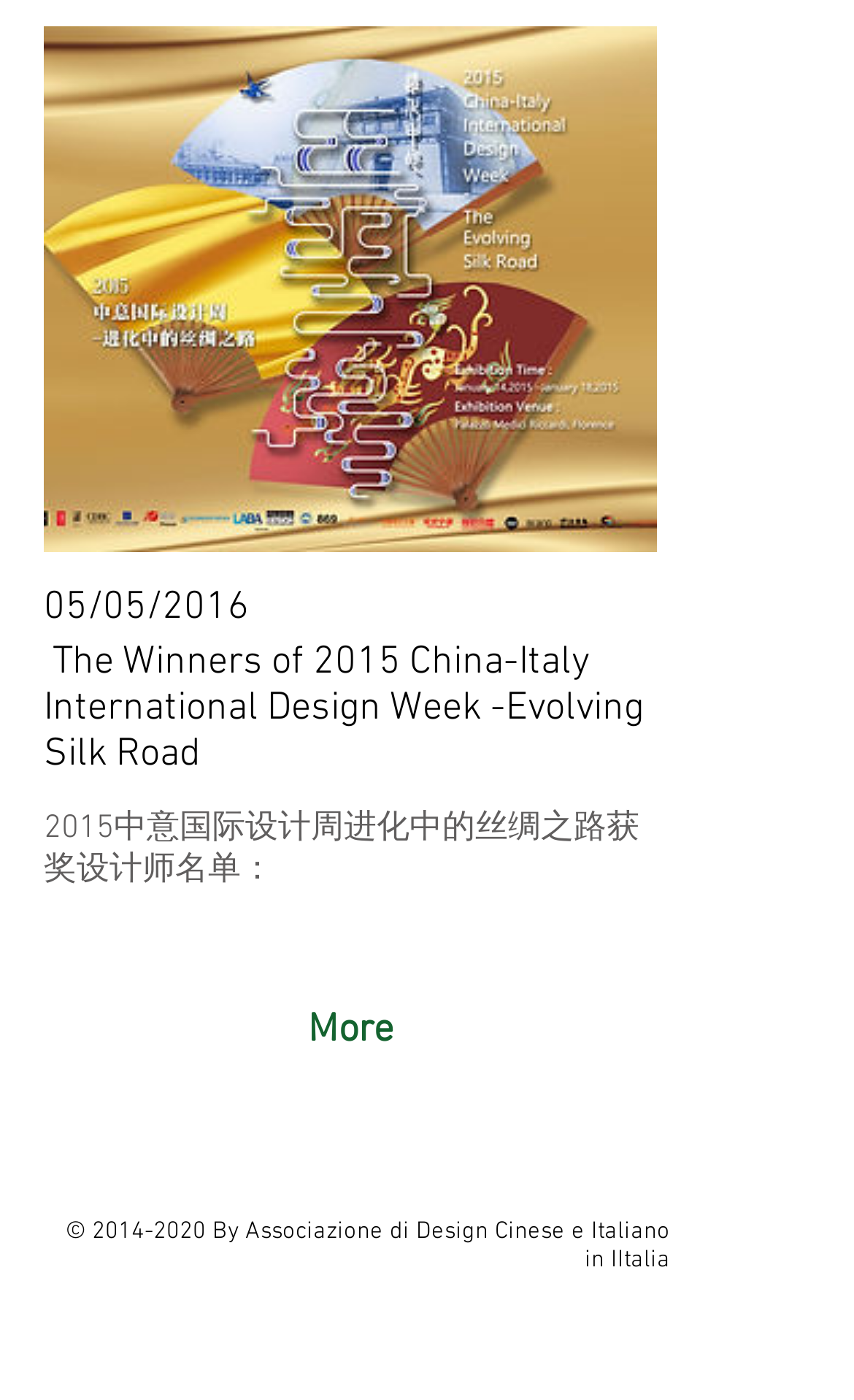Using the element description: "More", determine the bounding box coordinates for the specified UI element. The coordinates should be four float numbers between 0 and 1, [left, top, right, bottom].

[0.051, 0.701, 0.769, 0.77]